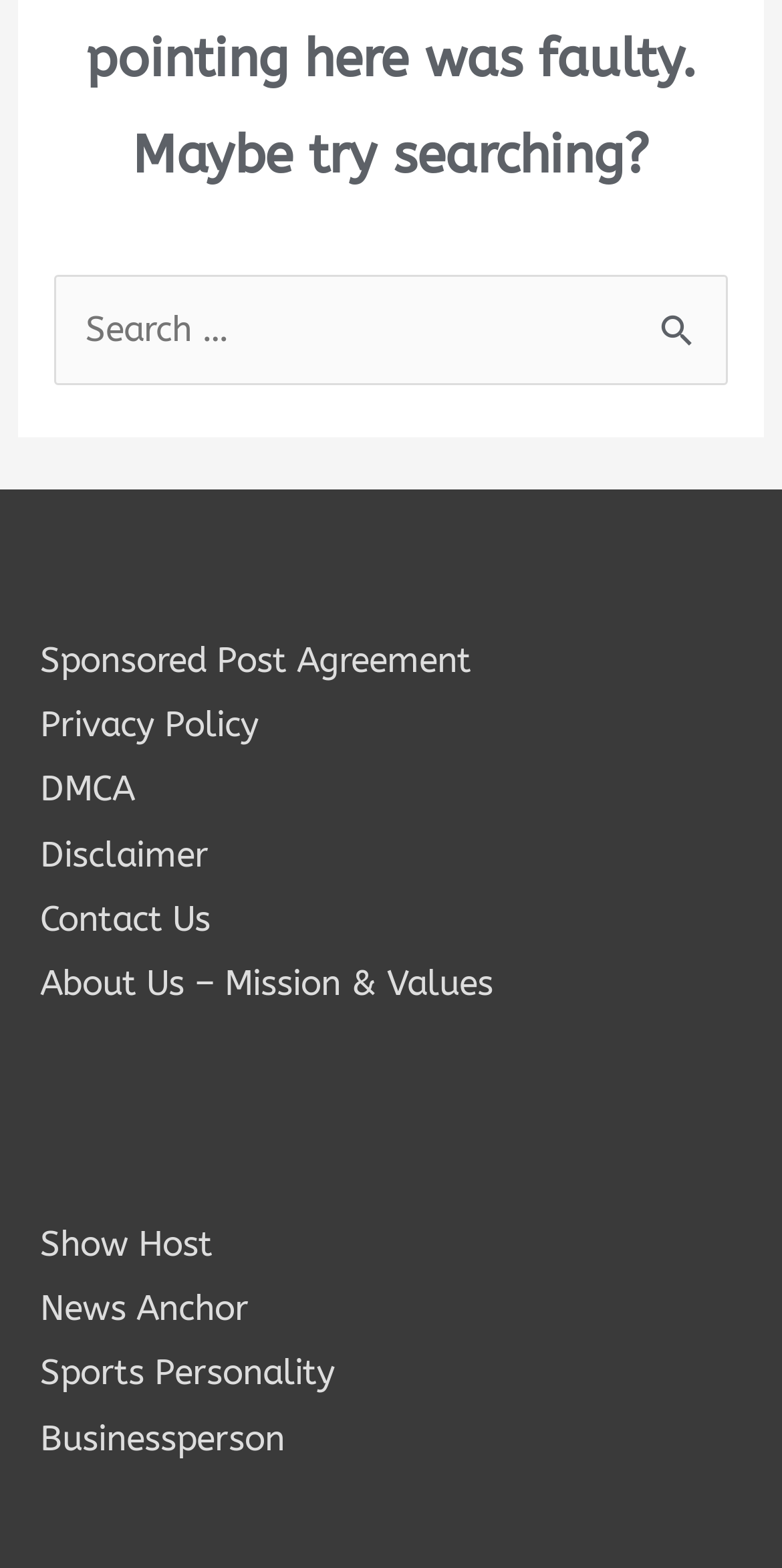Find the bounding box of the web element that fits this description: "Sponsored Post Agreement".

[0.051, 0.408, 0.603, 0.435]